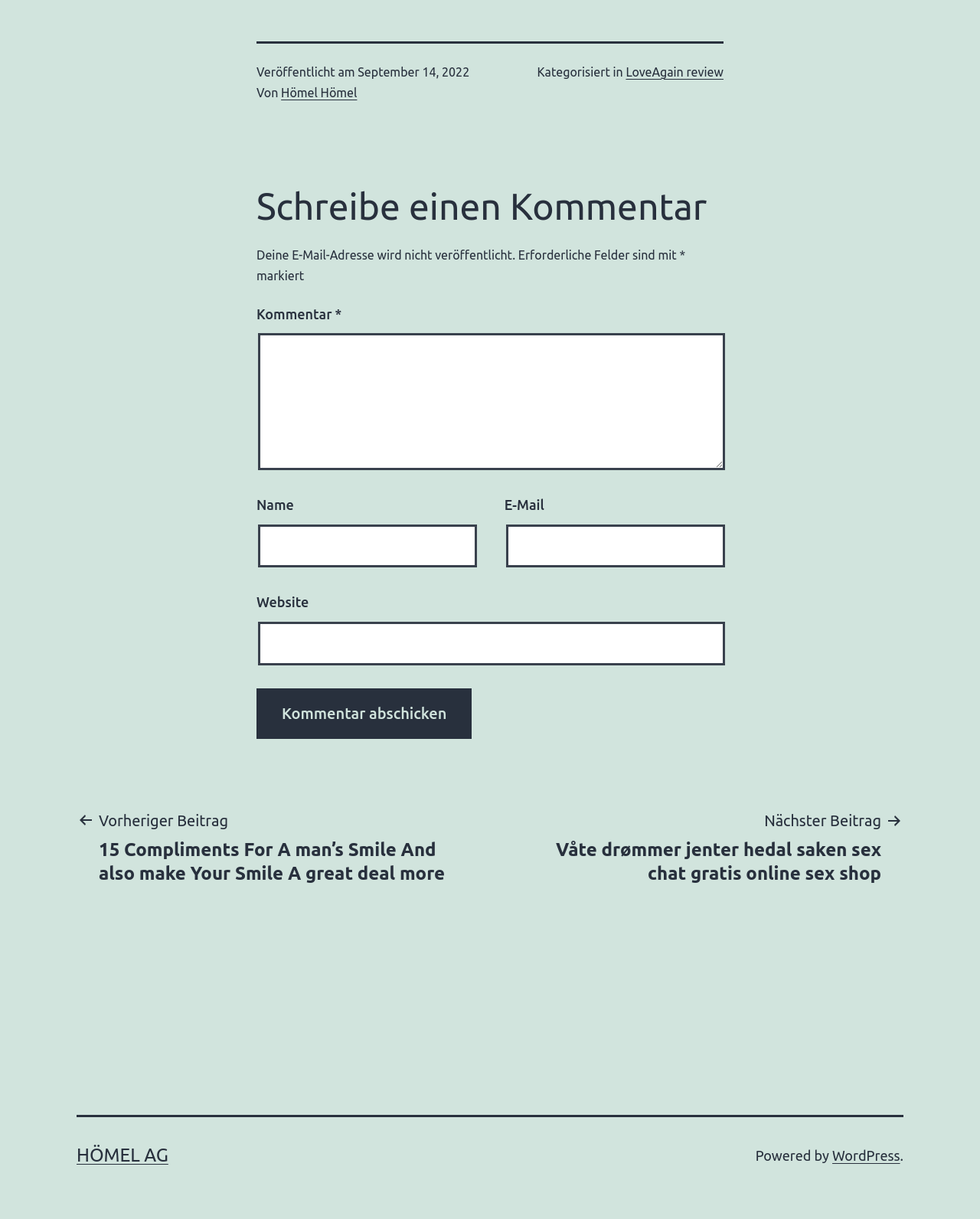Could you provide the bounding box coordinates for the portion of the screen to click to complete this instruction: "Leave a comment"?

[0.262, 0.149, 0.738, 0.189]